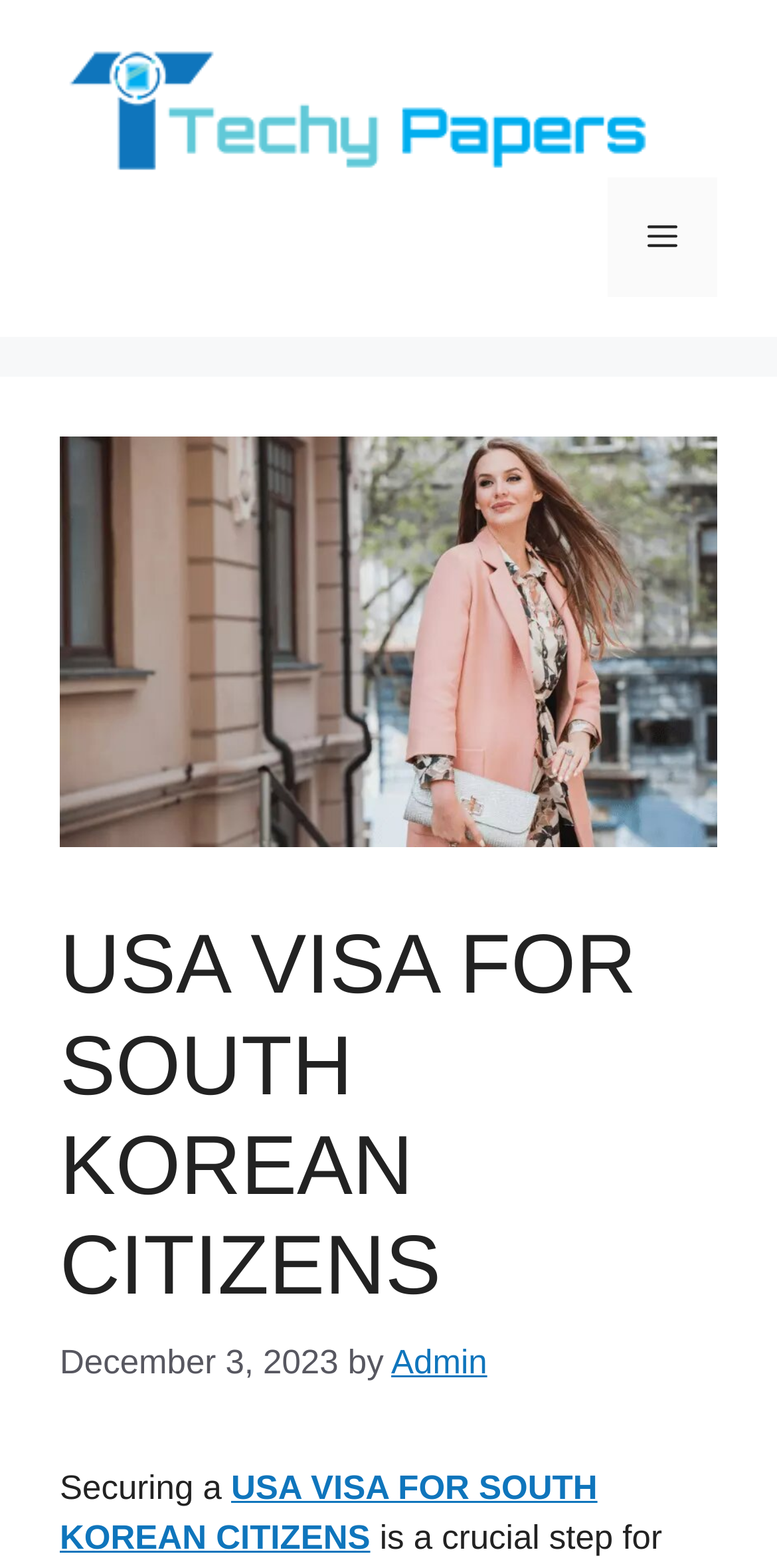Provide the bounding box coordinates of the HTML element described by the text: "alt="Techy Papers"".

[0.077, 0.056, 0.846, 0.08]